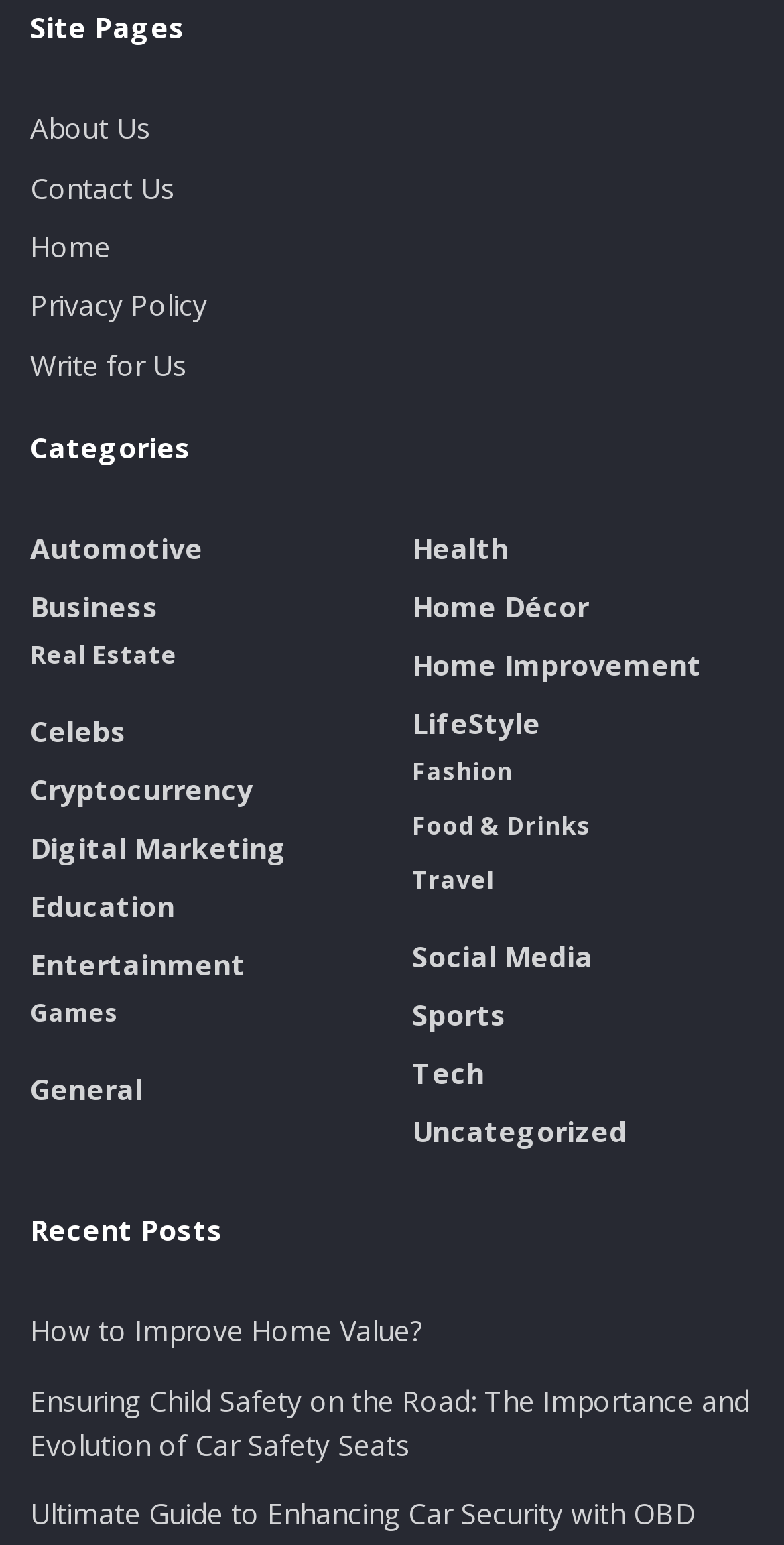Please identify the bounding box coordinates of the element I need to click to follow this instruction: "Explore the 'Digital Marketing' category".

[0.038, 0.536, 0.367, 0.561]